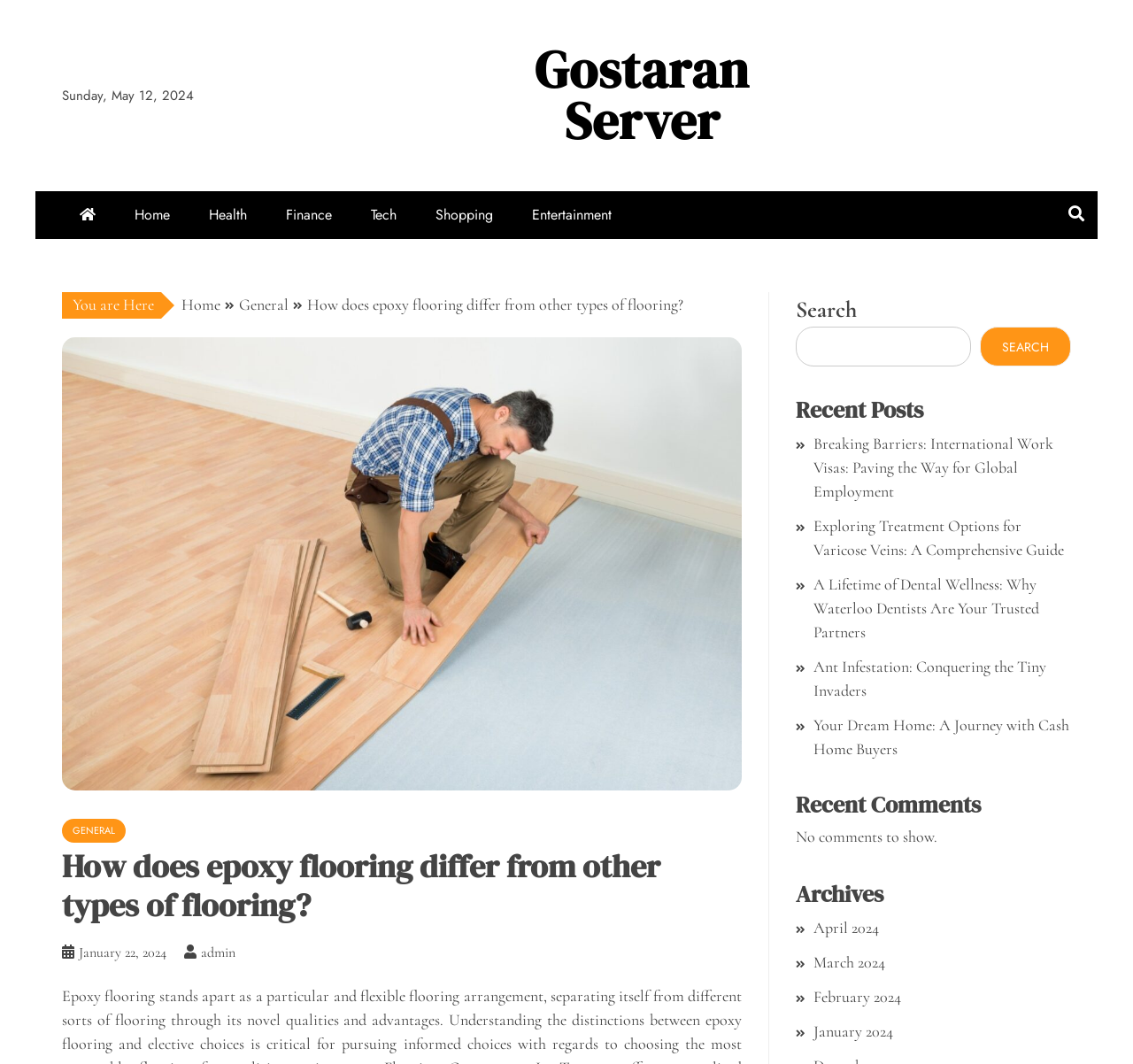What is the date of the latest article?
Provide a detailed answer to the question using information from the image.

I found the date of the latest article by looking at the header section of the webpage, where it says 'How does epoxy flooring differ from other types of flooring?' and below it, there is a link 'January 22, 2024' which indicates the date of the article.